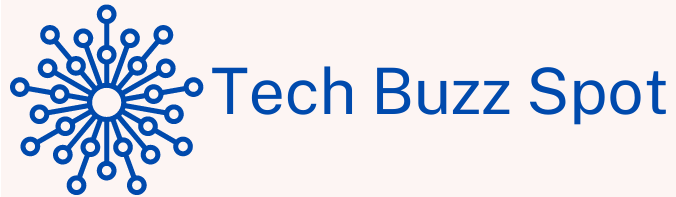What is the overall look of the logo?
Look at the screenshot and give a one-word or phrase answer.

clean and eye-catching